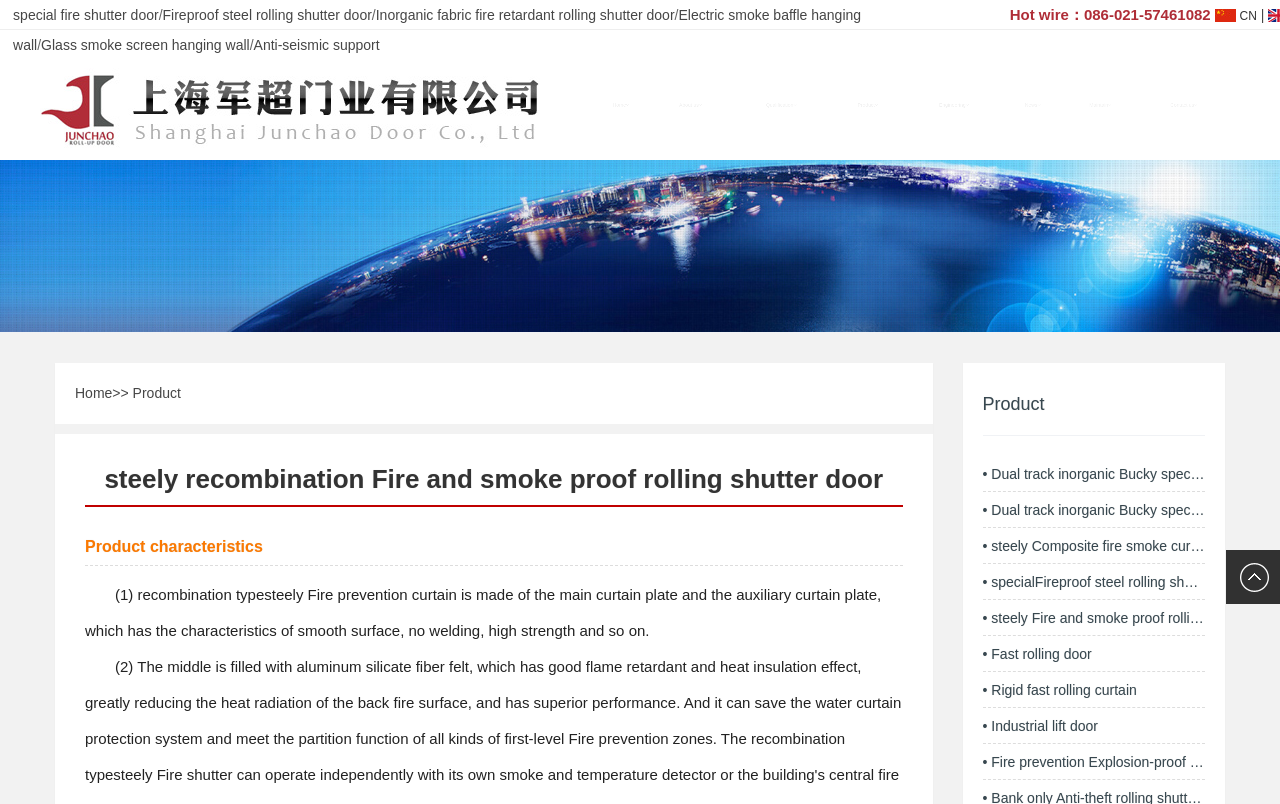Find the bounding box coordinates of the area to click in order to follow the instruction: "Click on special fire shutter door".

[0.01, 0.009, 0.124, 0.029]